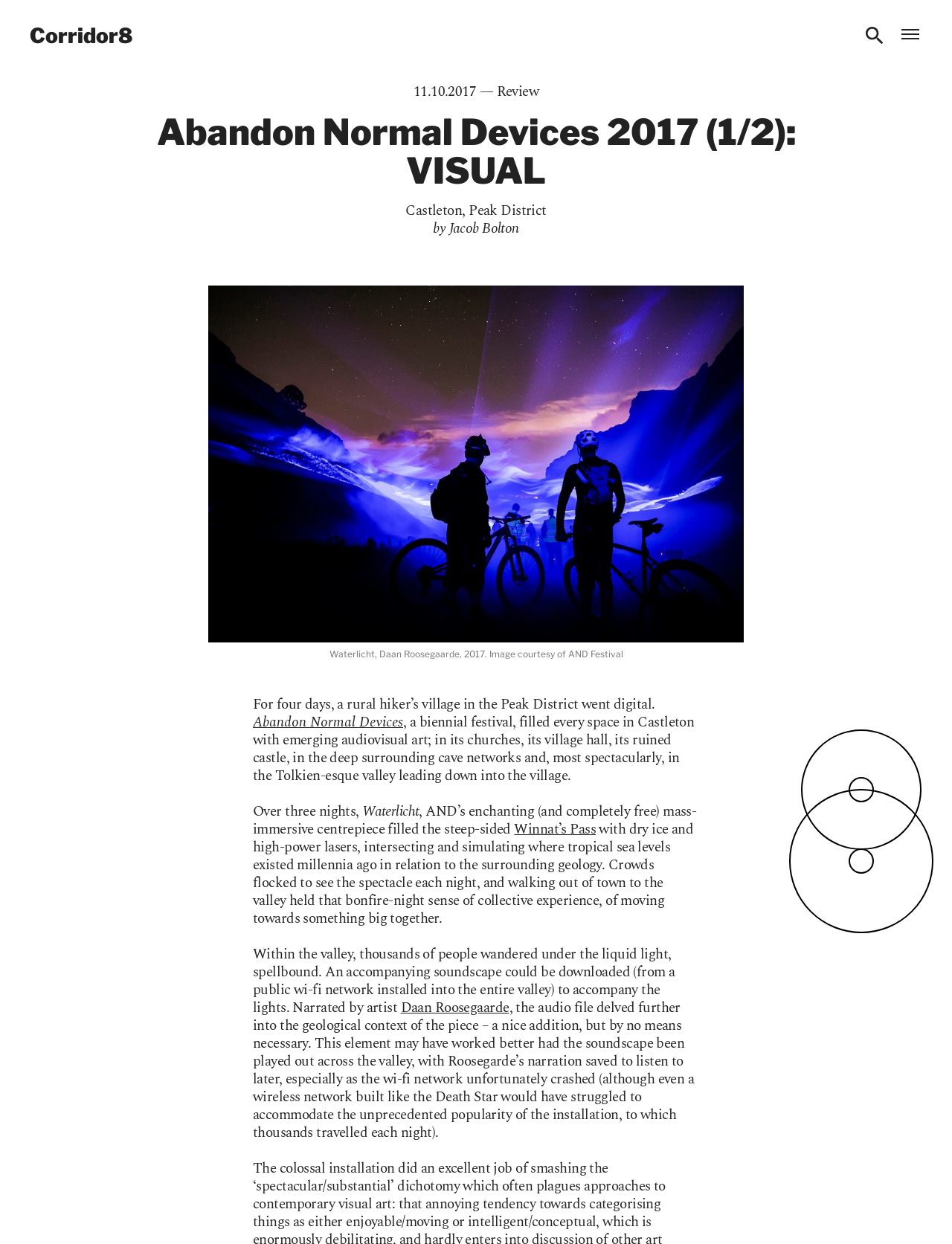Locate the bounding box coordinates of the element that should be clicked to fulfill the instruction: "Open the menu".

[0.938, 0.014, 0.975, 0.043]